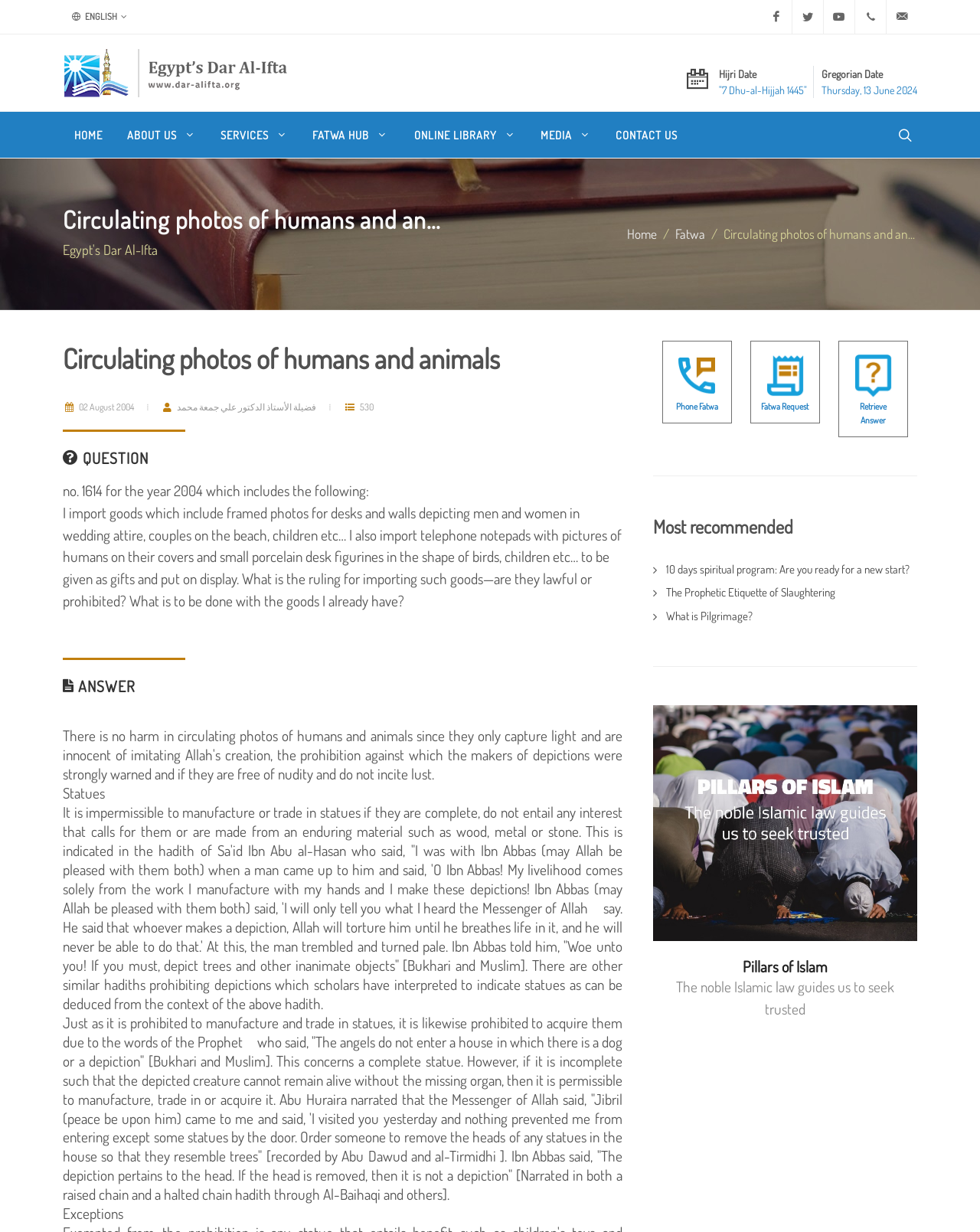Identify the bounding box coordinates of the HTML element based on this description: "parent_node: Phone Fatwa".

[0.686, 0.285, 0.736, 0.325]